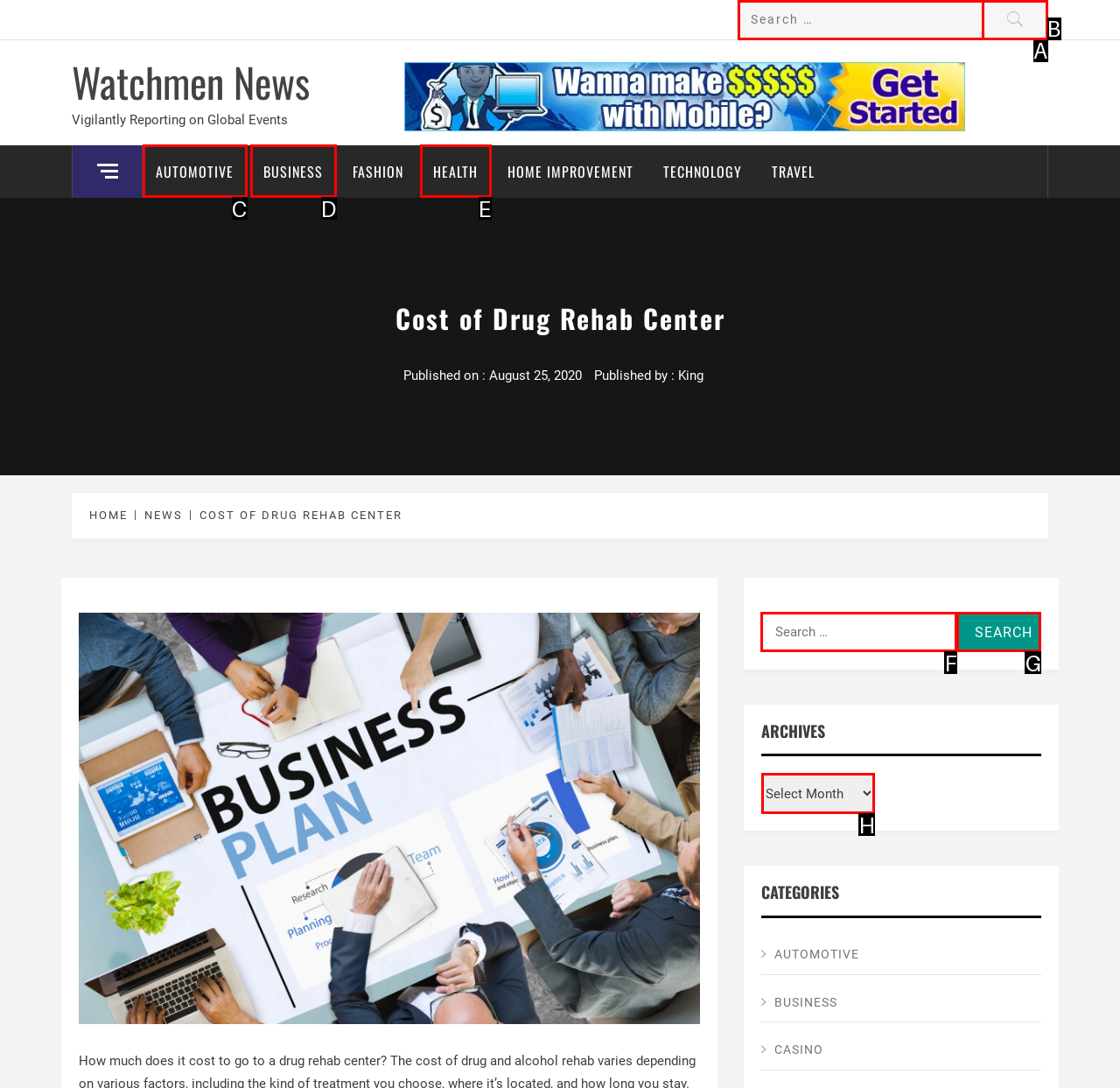Based on the task: Select a category from the dropdown, which UI element should be clicked? Answer with the letter that corresponds to the correct option from the choices given.

H